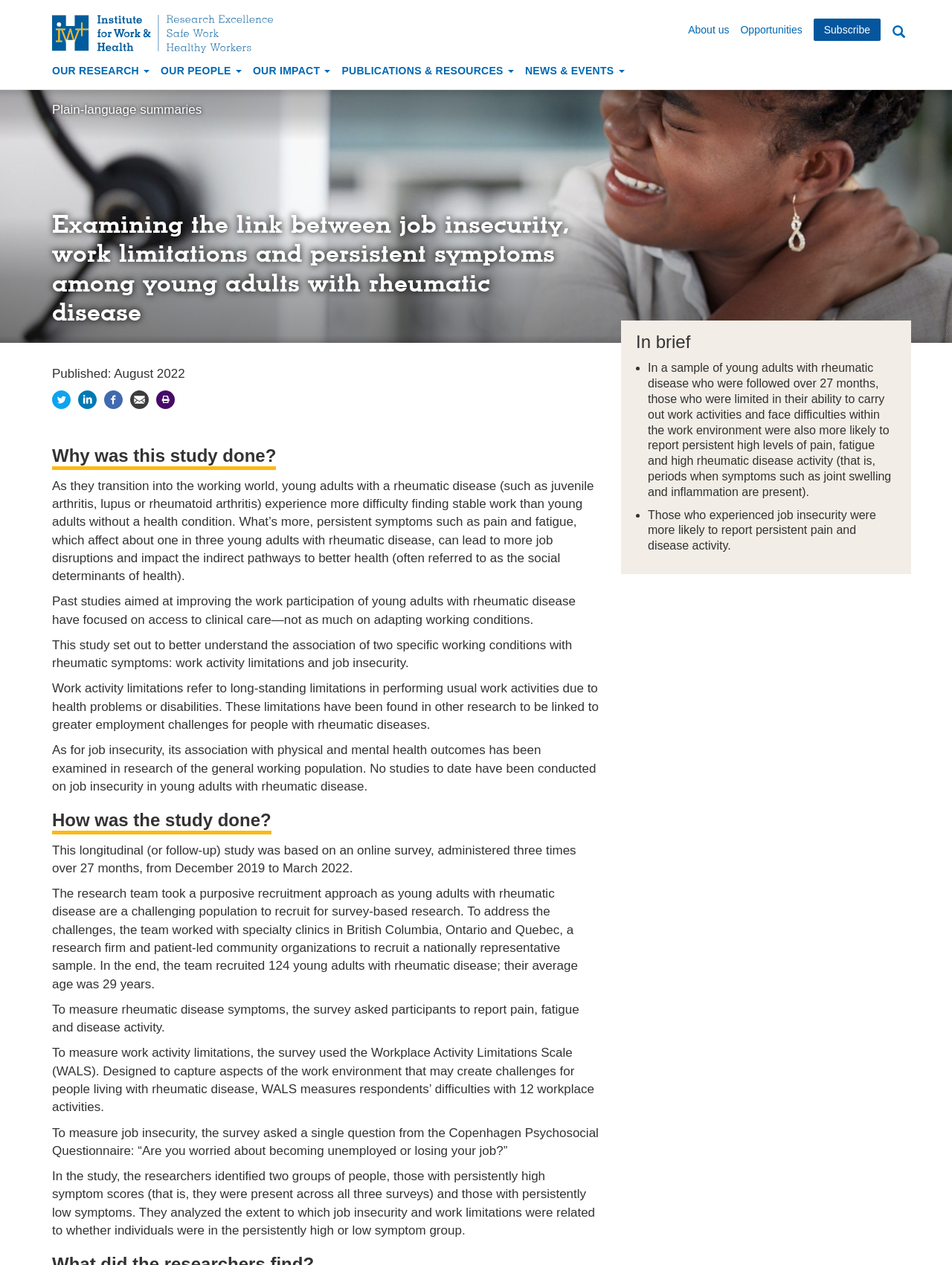Describe in detail what you see on the webpage.

This webpage is about a research study examining the link between job insecurity, work limitations, and persistent symptoms among young adults with rheumatic disease. At the top of the page, there is a navigation menu with links to "About us", "Opportunities", and "Subscribe". Below this, there is a search bar where users can enter keywords.

The main content of the page is divided into sections. The first section, "Examining the link between job insecurity, work limitations and persistent symptoms among young adults with rheumatic disease", provides an overview of the study. This is followed by a section titled "In brief", which summarizes the study's findings. The findings are presented in a list format, with bullet points highlighting the key results.

Below this, there is a section titled "Published: August 2022", which indicates the publication date of the study. This is followed by a row of social media links, including Twitter, LinkedIn, Facebook, and Email, as well as a link to print the page.

The next section, "Why was this study done?", provides background information on the study, including the challenges faced by young adults with rheumatic disease in finding stable work and the impact of persistent symptoms on their health. This is followed by a section titled "How was the study done?", which describes the methodology used in the study, including the online survey and the recruitment of participants.

The rest of the page provides more detailed information about the study, including the measures used to assess rheumatic disease symptoms, work activity limitations, and job insecurity. The study's findings are presented in a clear and concise manner, with headings and subheadings used to organize the content. Overall, the webpage is well-structured and easy to navigate, with a clear focus on presenting the research study's findings and methodology.